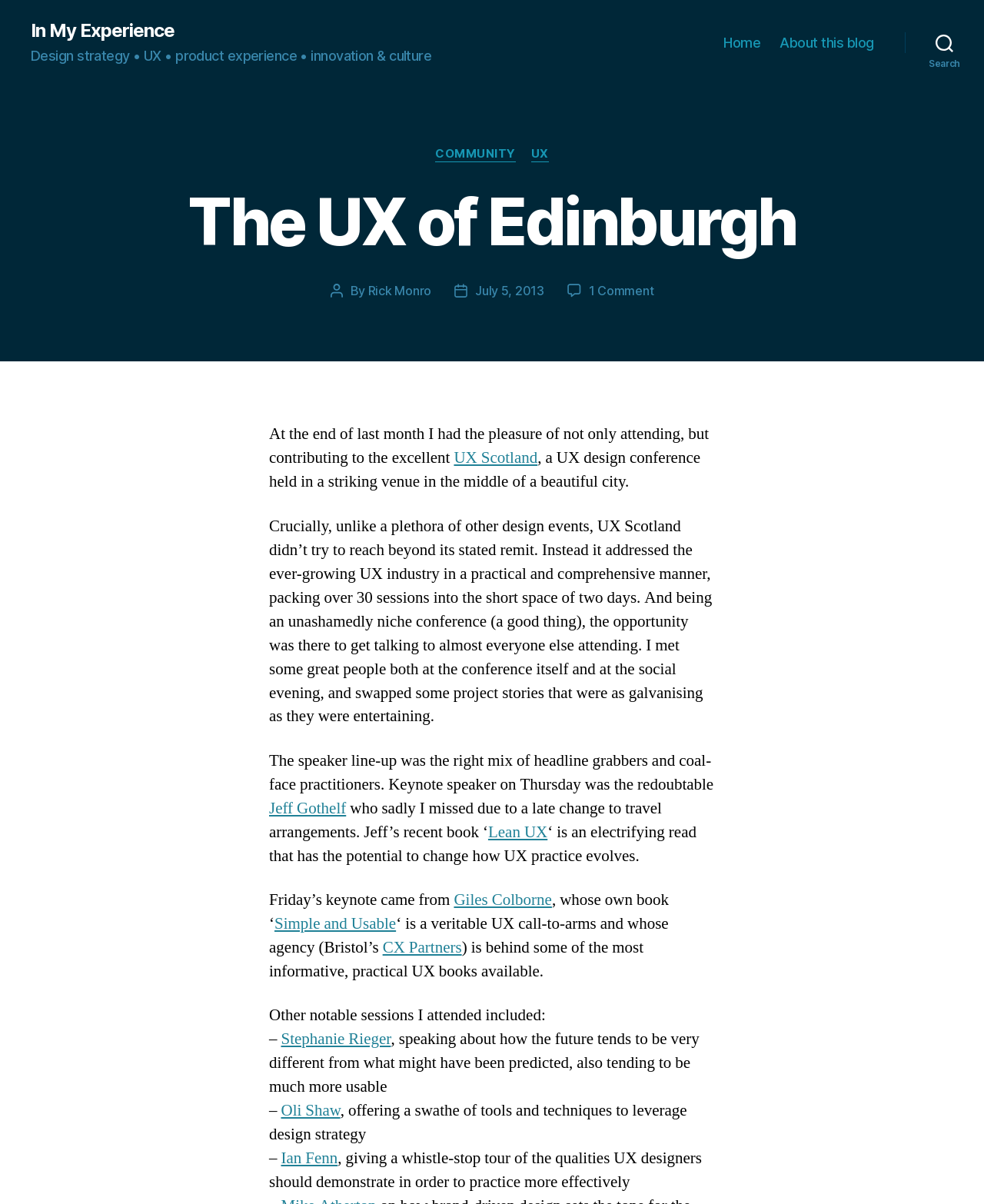From the webpage screenshot, predict the bounding box of the UI element that matches this description: "About this blog".

[0.801, 0.029, 0.888, 0.042]